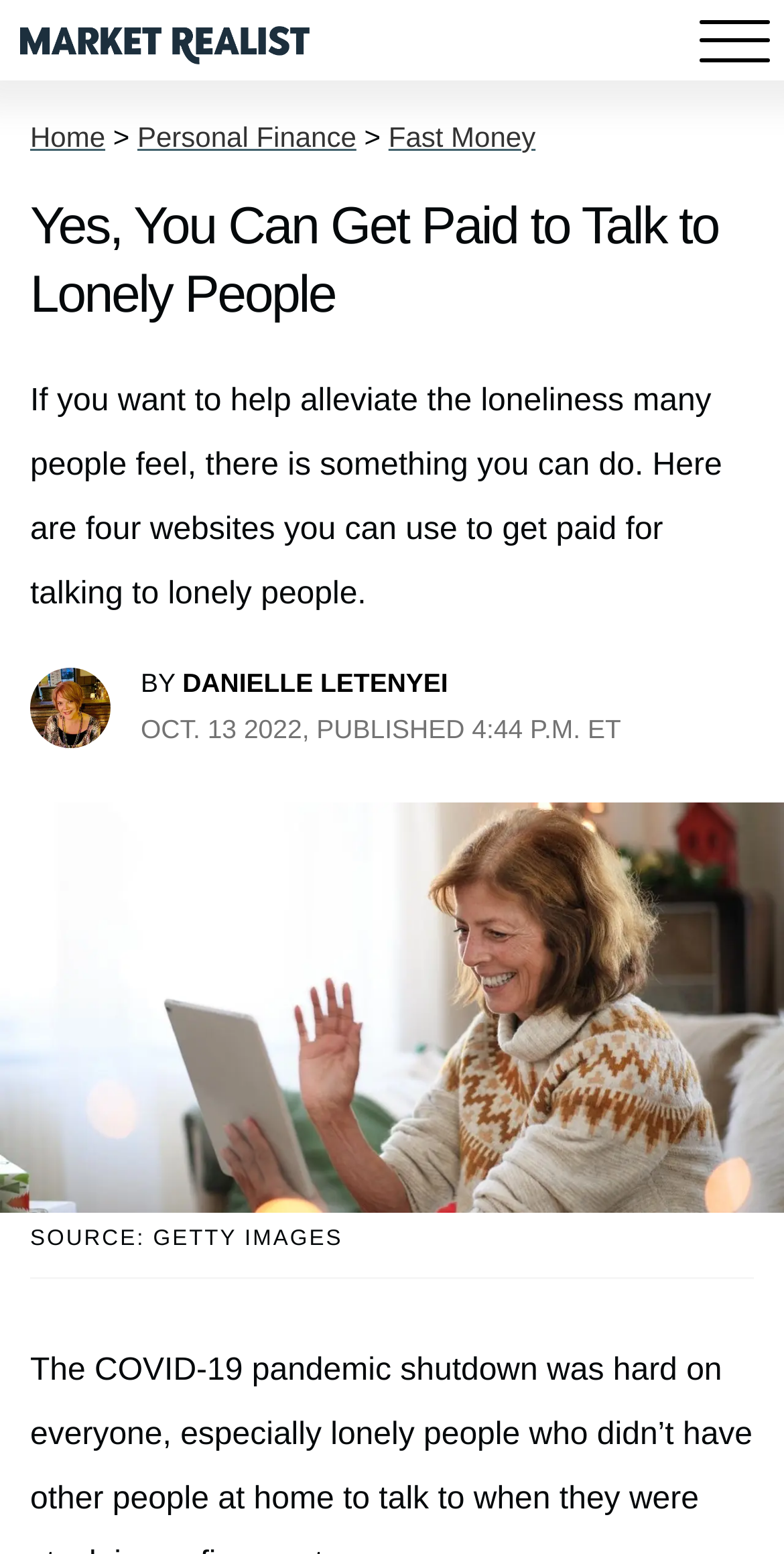What is the topic of the article?
Answer the question with a single word or phrase by looking at the picture.

Getting paid to talk to lonely people